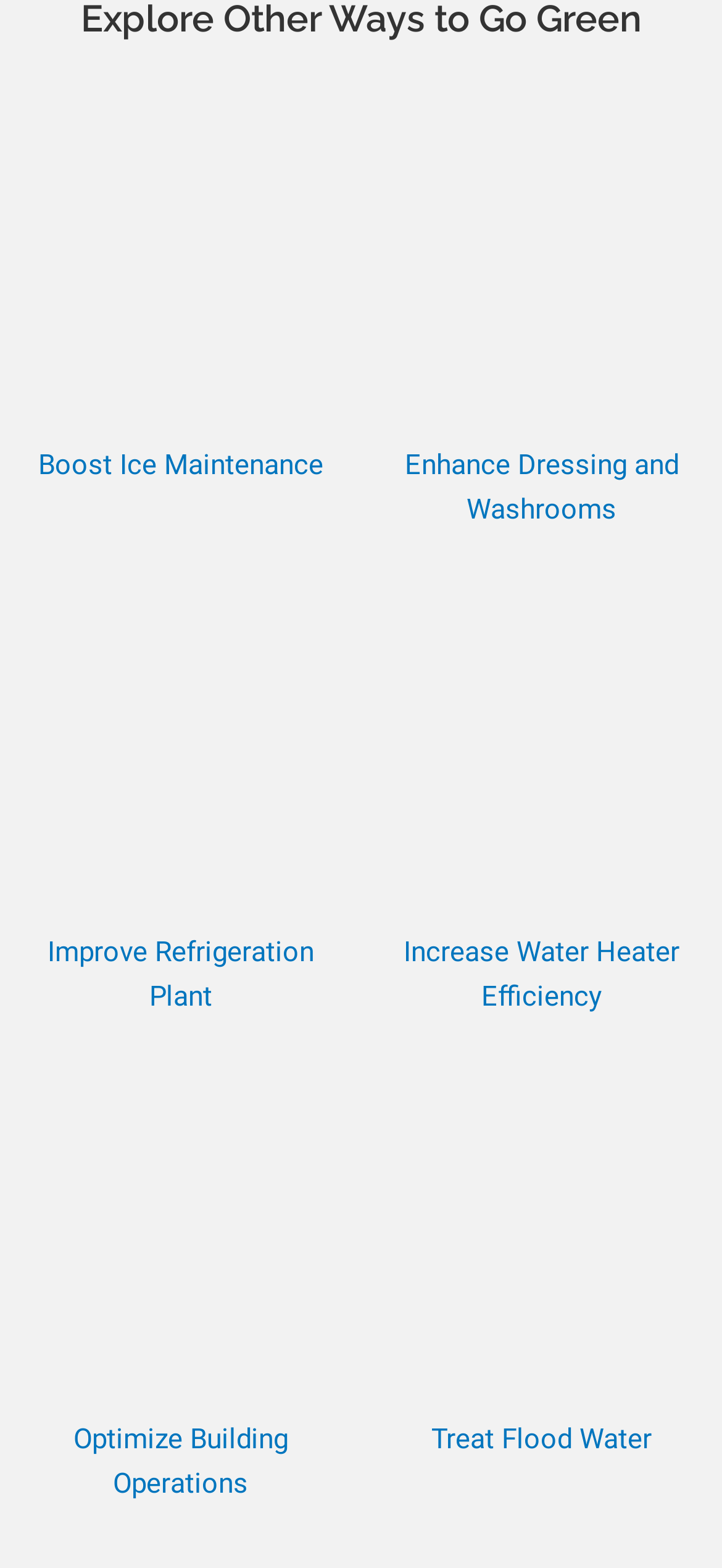Kindly provide the bounding box coordinates of the section you need to click on to fulfill the given instruction: "Improve Refrigeration Plant".

[0.051, 0.593, 0.449, 0.649]